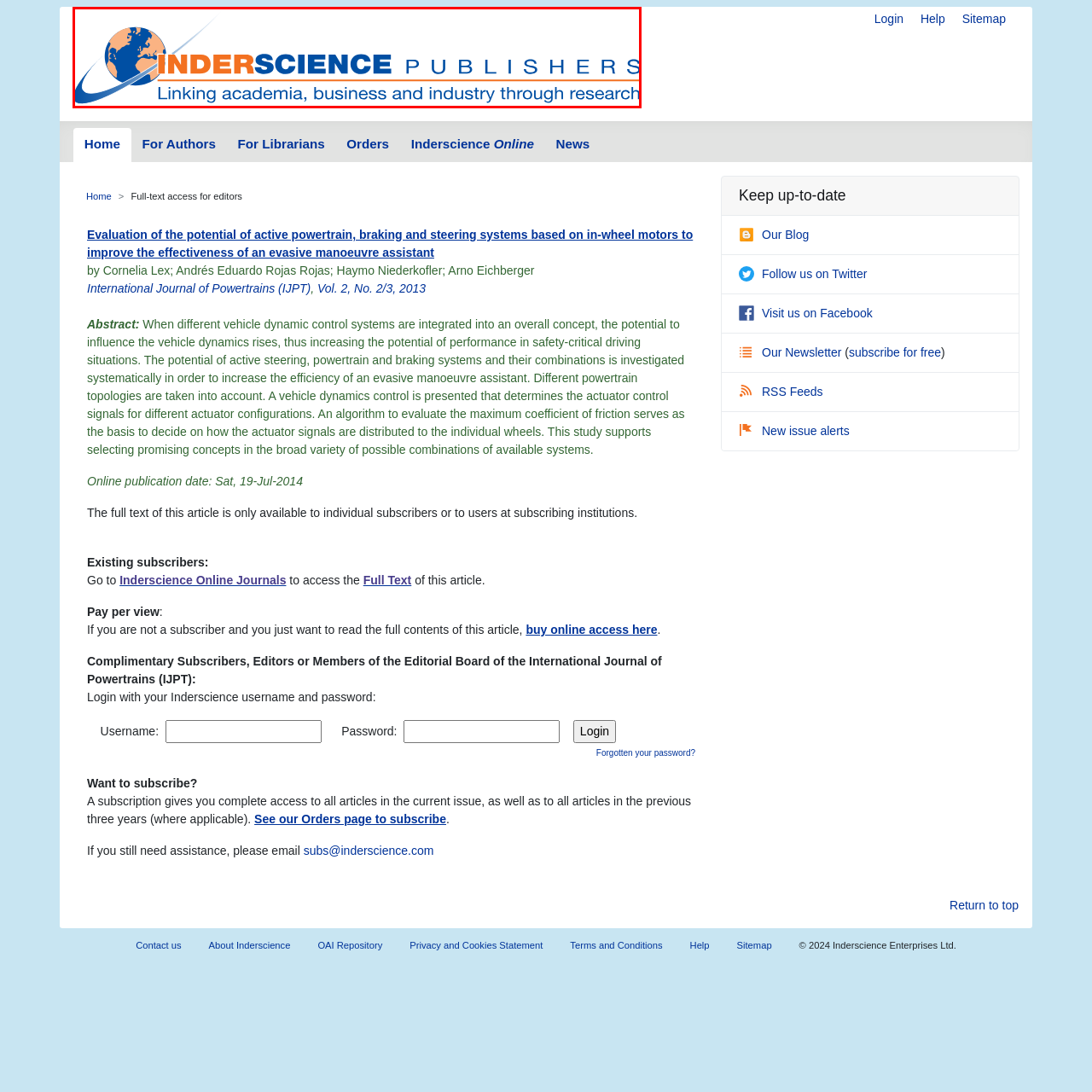What is the purpose of Inderscience Publishers?
Concentrate on the image bordered by the red bounding box and offer a comprehensive response based on the image details.

The tagline 'Linking academia, business and industry through research' emphasizes the organization's commitment to fostering collaboration and innovation across different sectors, which is the core mission of Inderscience Publishers.